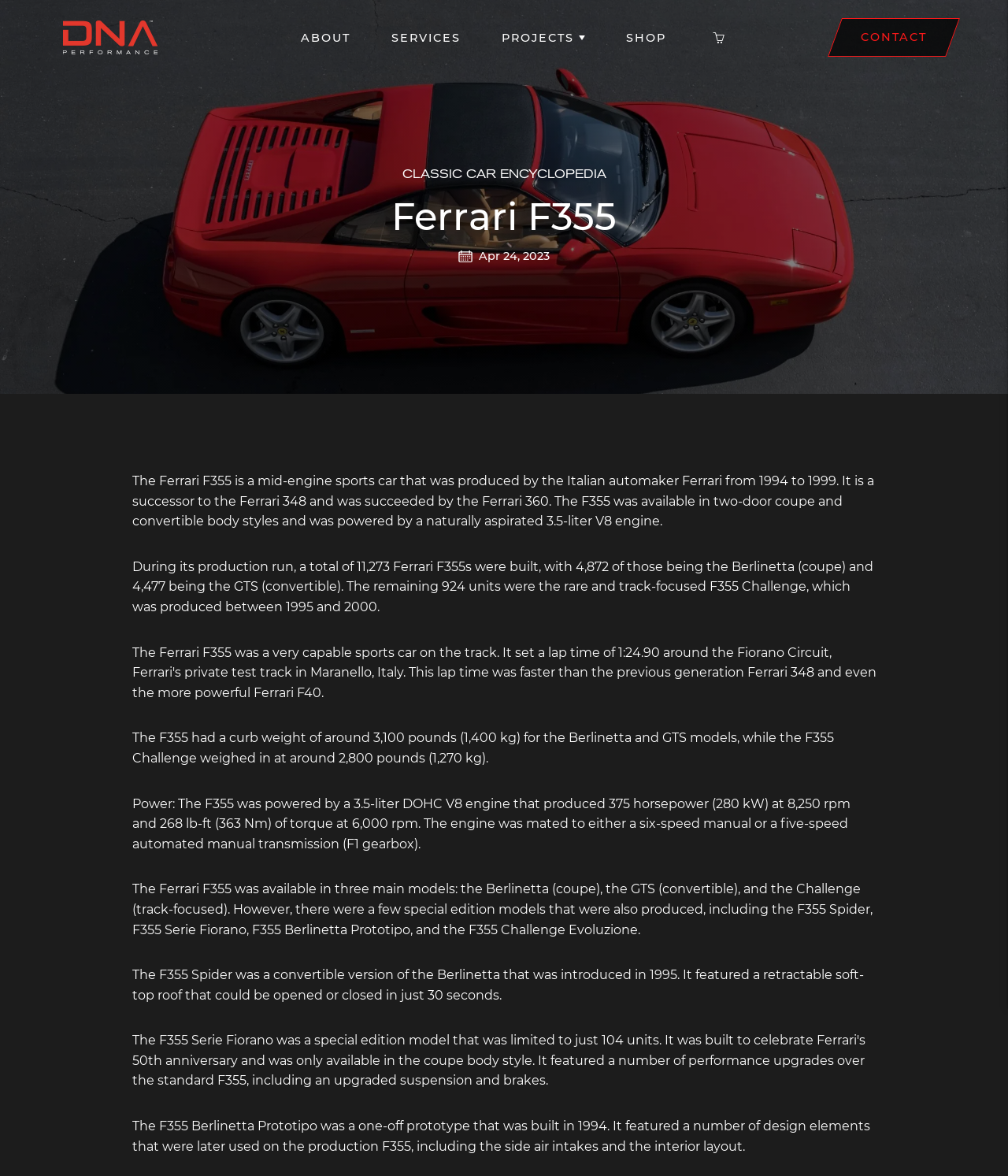Please specify the coordinates of the bounding box for the element that should be clicked to carry out this instruction: "Visit CLASSIC CAR ENCYCLOPEDIA". The coordinates must be four float numbers between 0 and 1, formatted as [left, top, right, bottom].

[0.388, 0.141, 0.612, 0.155]